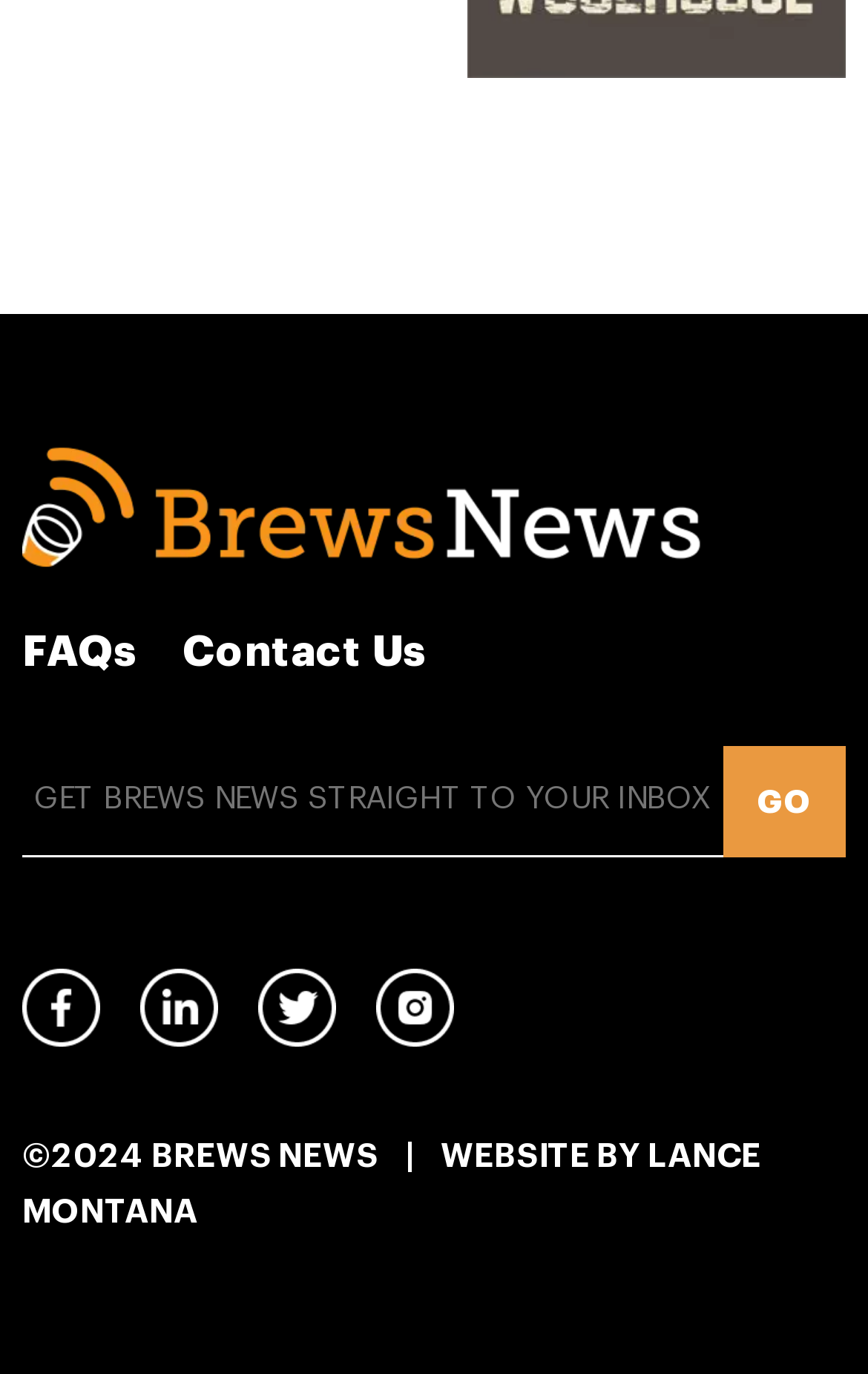Find the bounding box coordinates for the element that must be clicked to complete the instruction: "Follow on Facebook". The coordinates should be four float numbers between 0 and 1, indicated as [left, top, right, bottom].

[0.026, 0.705, 0.115, 0.762]